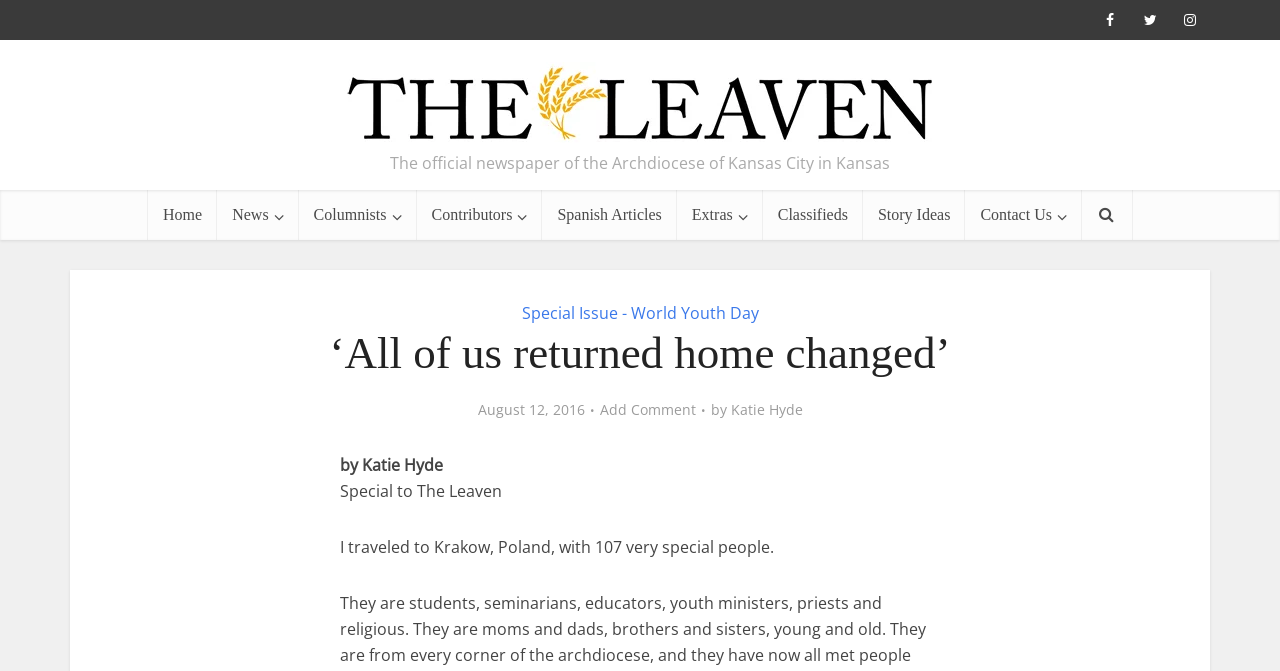What is the date of the article?
Using the visual information, reply with a single word or short phrase.

August 12, 2016